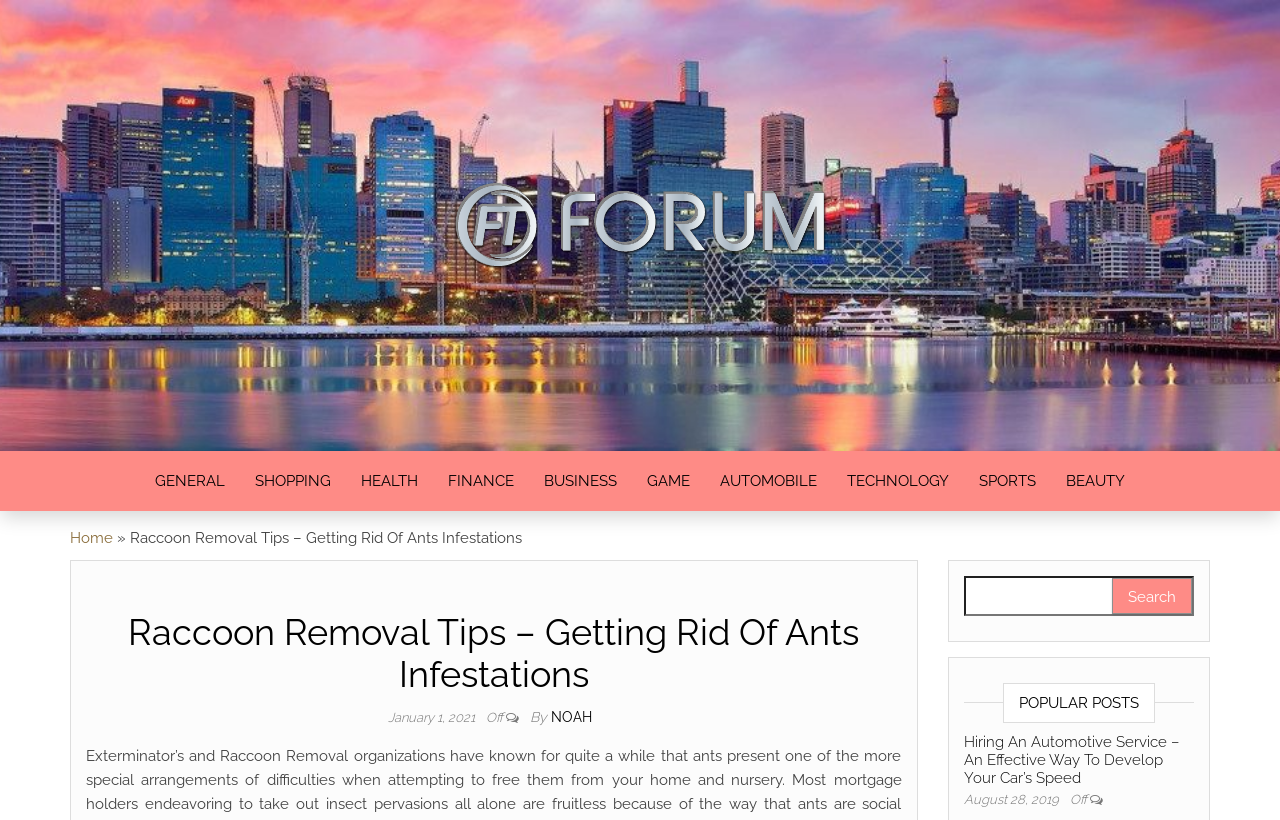Please give a short response to the question using one word or a phrase:
How many categories are listed on the webpage?

9